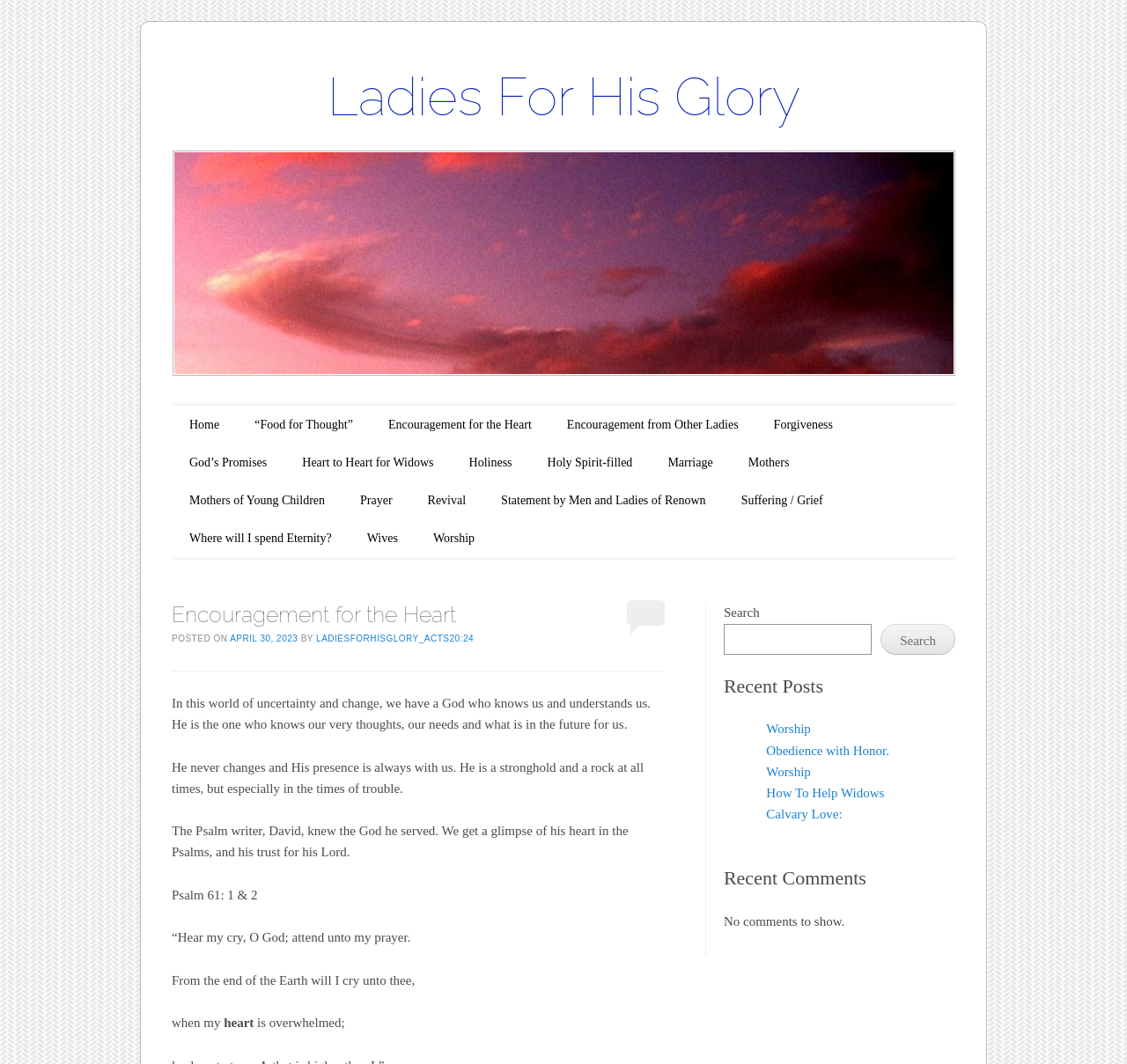Answer briefly with one word or phrase:
What is the name of the website?

Ladies For His Glory